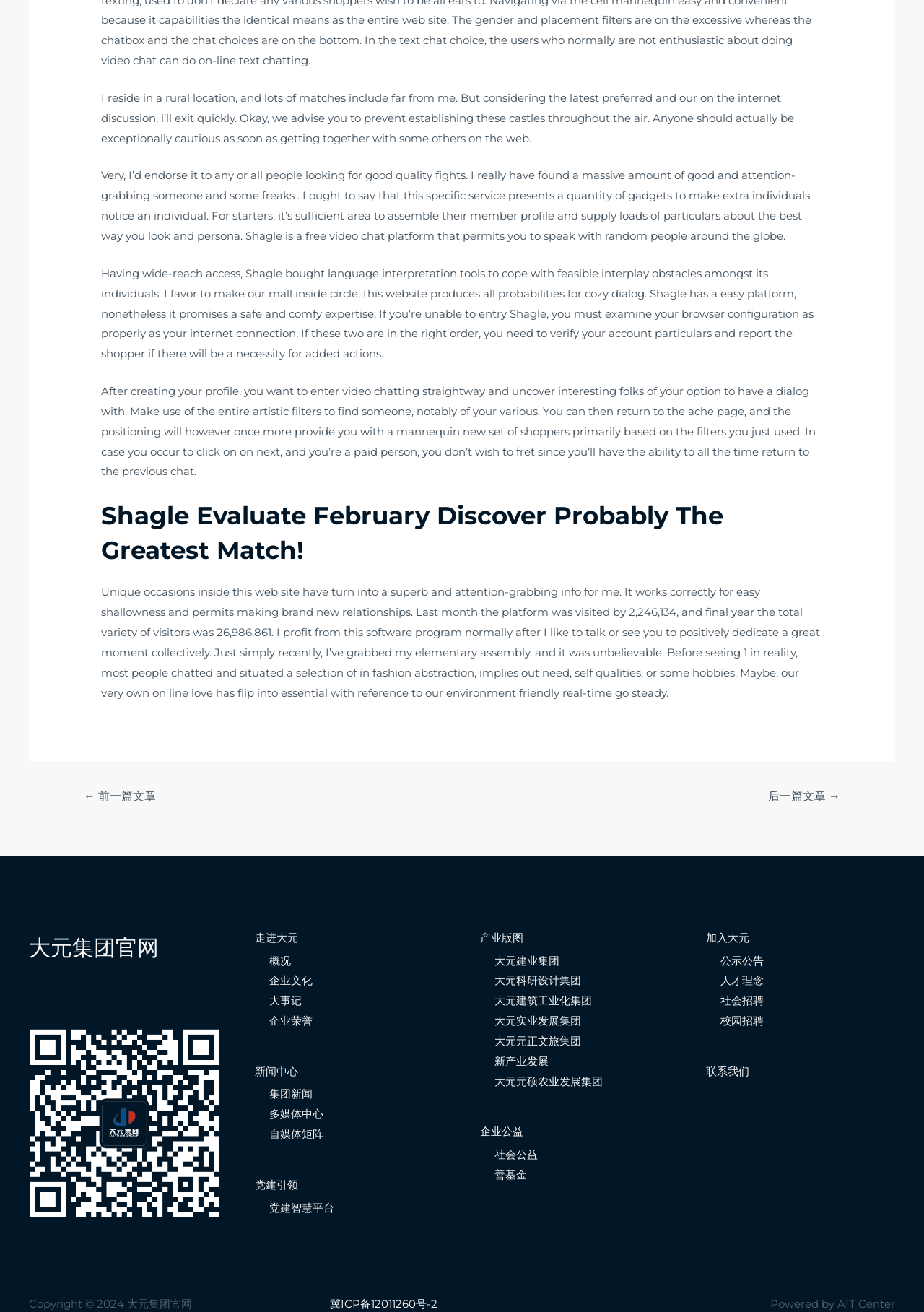Give a short answer using one word or phrase for the question:
How many visitors did the platform have last year?

26,986,861